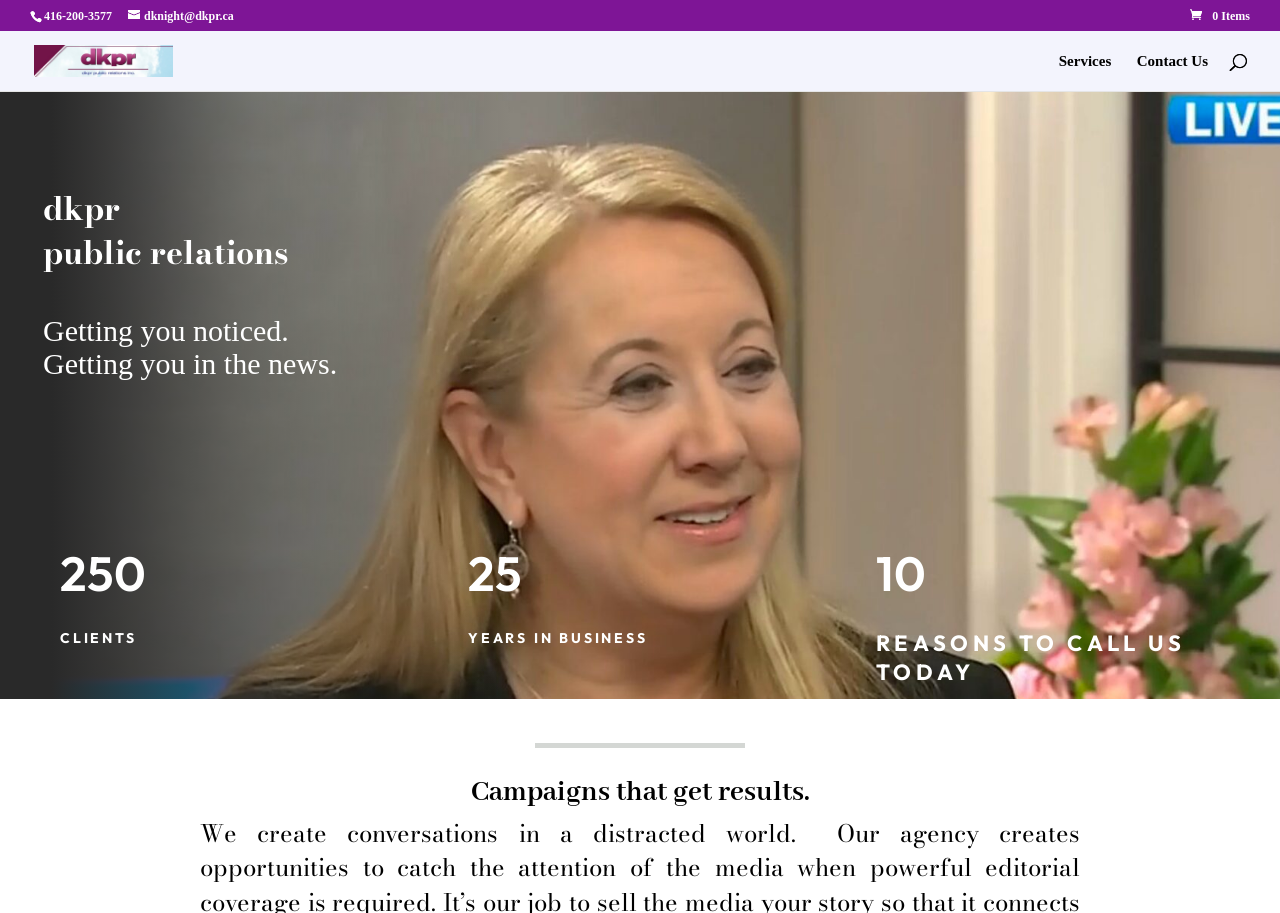Elaborate on the information and visuals displayed on the webpage.

The webpage is about DKPR Public Relations, a company that provides strategy and communications services. At the top left of the page, there is a phone number "416-200-3577" and an email address "dknight@dkpr.ca" with an envelope icon. On the top right, there is a navigation menu with three links: "0 Items", "dkpr strategy & communications" with a logo, and a search box with a placeholder text "Search for:".

Below the navigation menu, there are three main sections. The first section has three headings: "dkpr", "public relations", and "Getting you noticed. Getting you in the news." The second section has three columns with headings: "CLIENTS", "YEARS IN BUSINESS", and "REASONS TO CALL US TODAY". The third section has a heading "Campaigns that get results." 

There are also three links at the top center of the page: "Services", "Contact Us", and "dkpr strategy & communications" with a logo. The logo is positioned above the "dkpr strategy & communications" link.